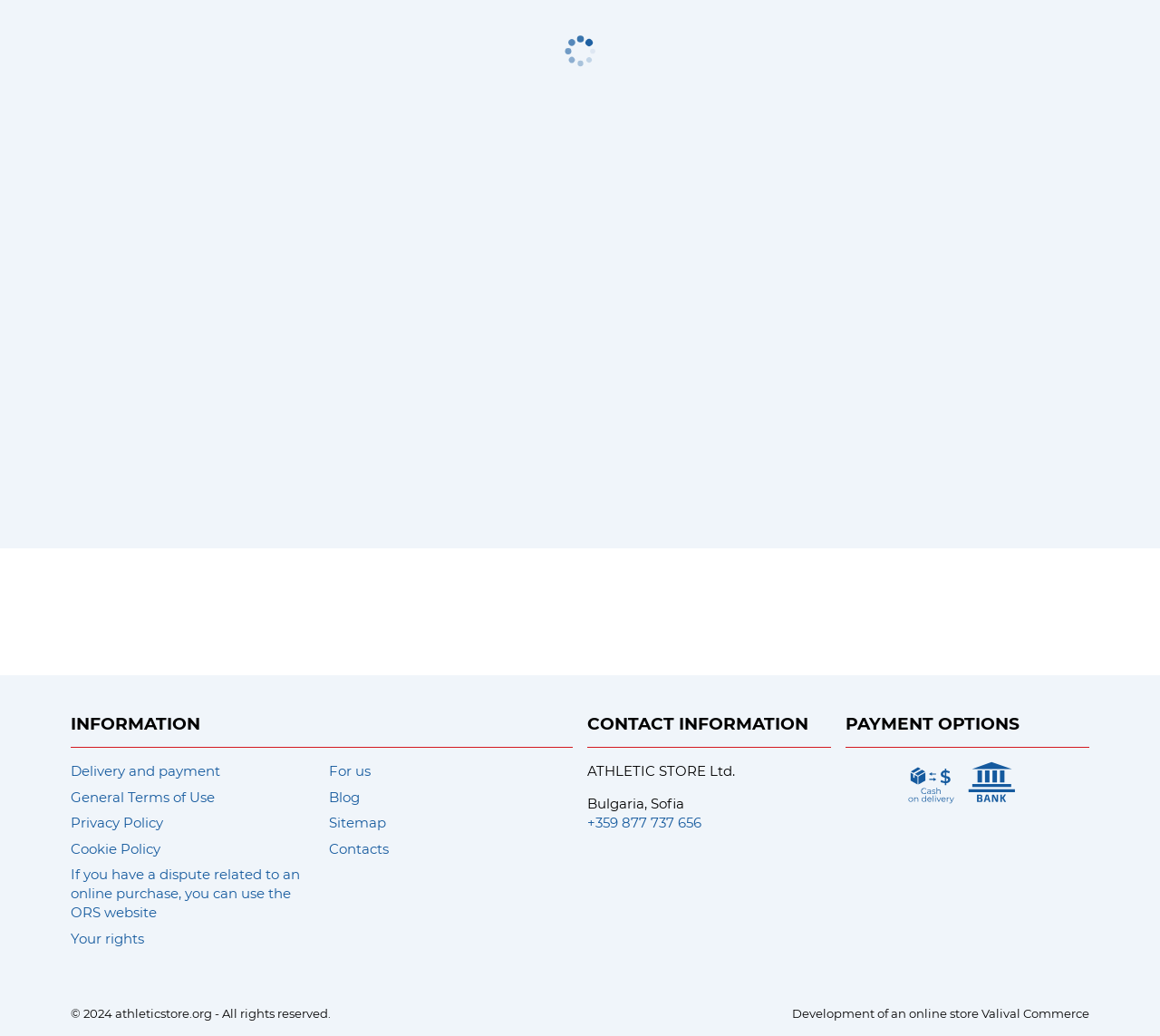Answer the question below using just one word or a short phrase: 
What is the phone number of the company?

+359 877 737 656